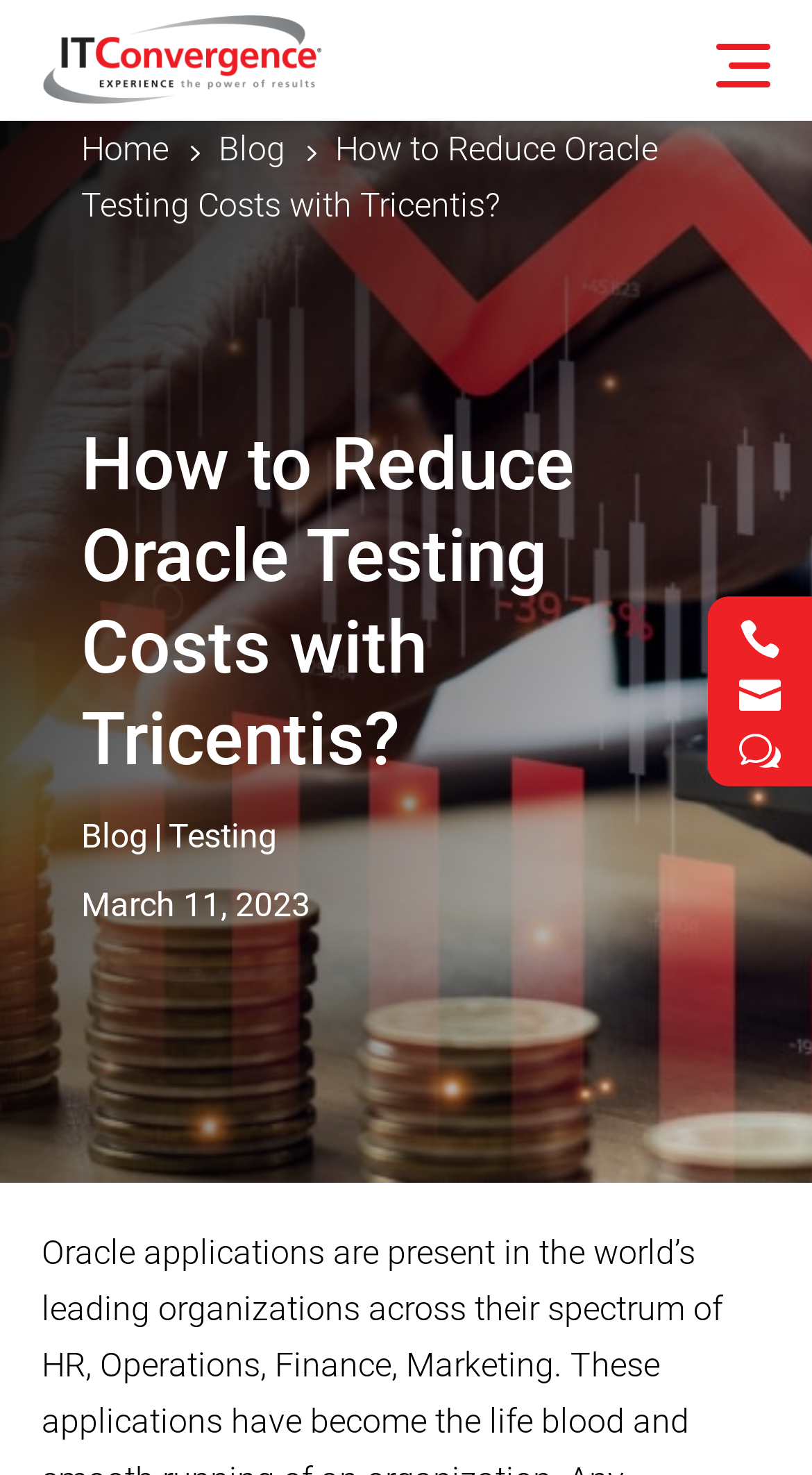Using the description "w", locate and provide the bounding box of the UI element.

[0.897, 0.495, 0.974, 0.533]